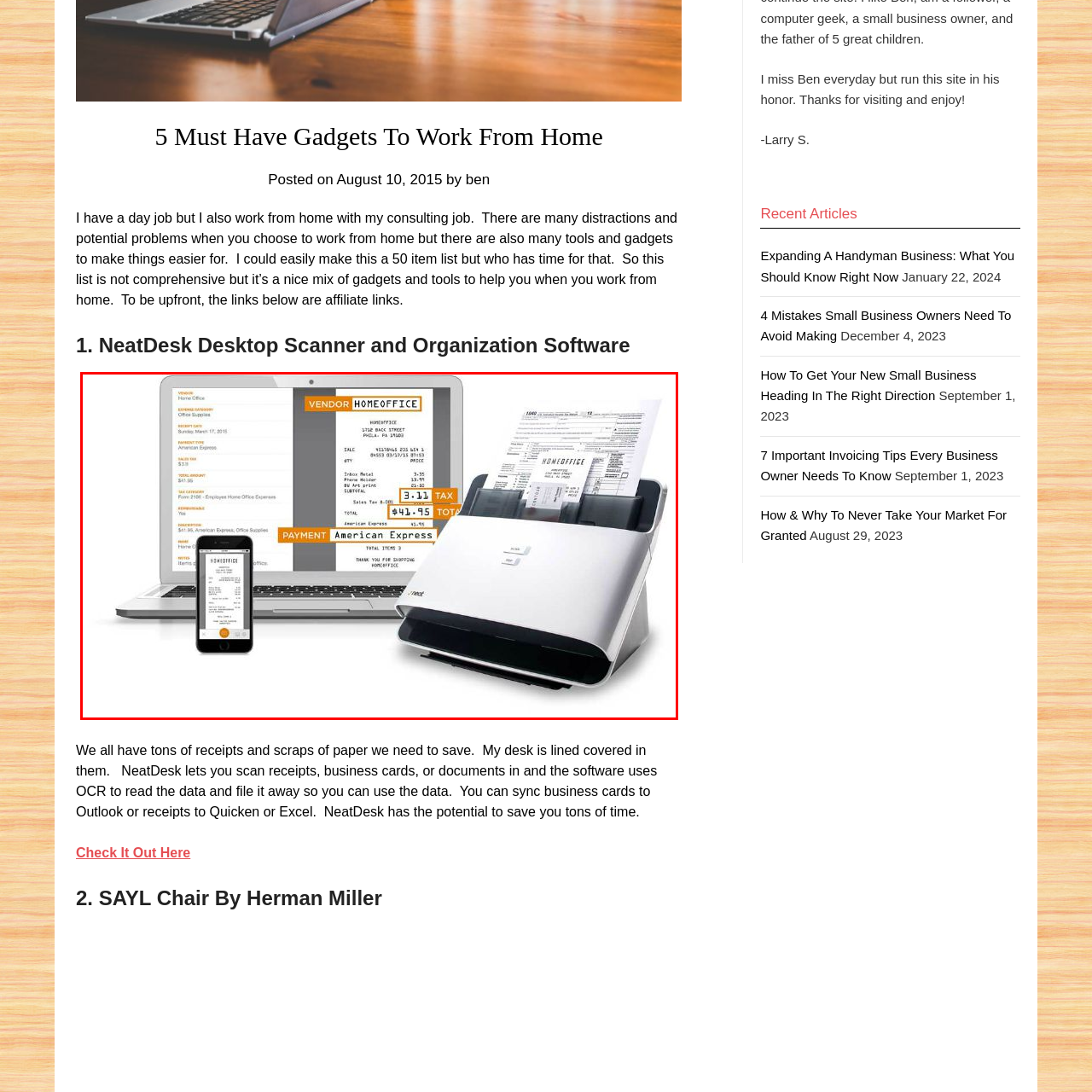Generate an in-depth caption for the image enclosed by the red boundary.

The image showcases the NeatDesk Desktop Scanner alongside a laptop and smartphone, highlighting the efficiency of managing paperwork from home. The NeatDesk is designed to scan receipts, business cards, and documents, with the scanned files appearing on the laptop's screen—a representation of a digitized receipt from a vendor named "HOME OFFICE." The display indicates various details, such as the total amount and payment method, illustrating how the scanner can simplify organizational tasks. This device, aimed at individuals working from home, emphasizes the importance of maintaining an organized workspace by seamlessly integrating physical documents into digital formats, ultimately saving time and minimizing clutter. The smartphone also displays a scanned document, enhancing the idea of mobility and accessibility in managing paperwork.